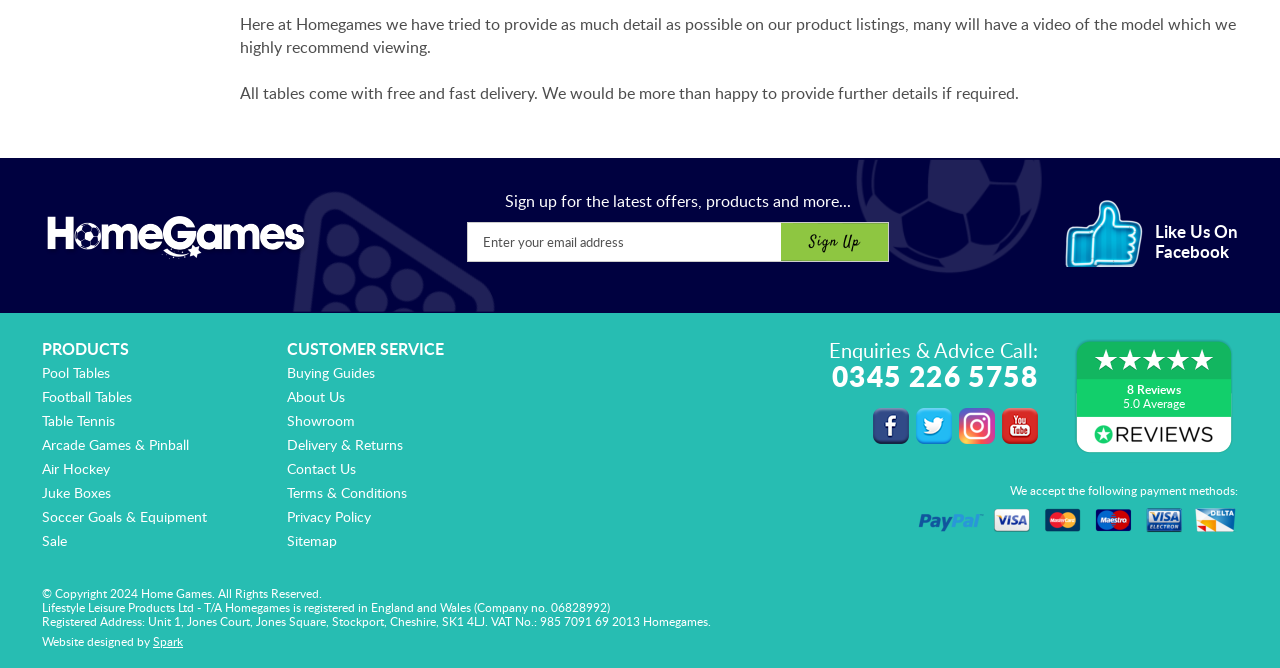Please specify the bounding box coordinates of the element that should be clicked to execute the given instruction: 'Sign up for an account'. Ensure the coordinates are four float numbers between 0 and 1, expressed as [left, top, right, bottom].

None